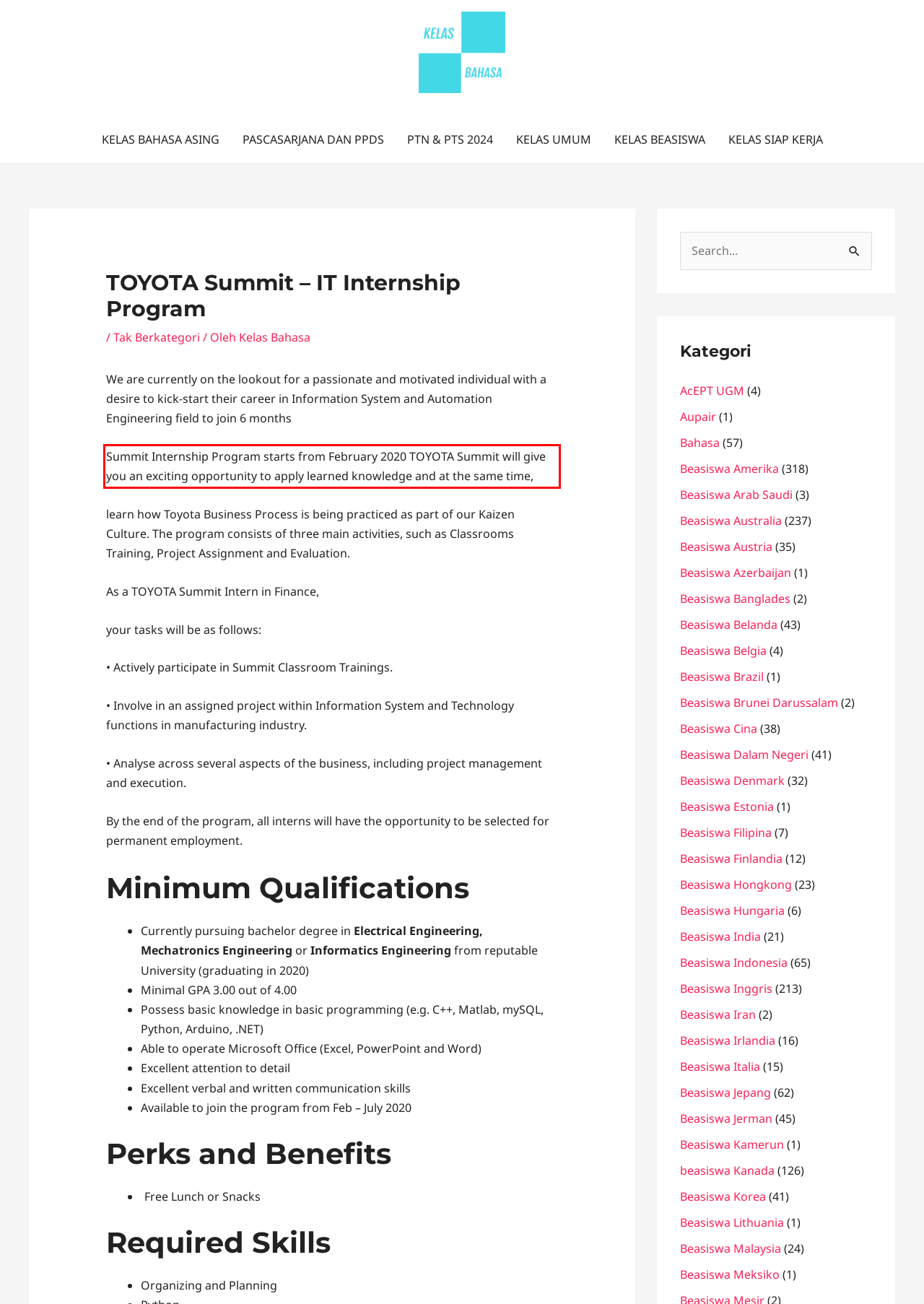You are presented with a webpage screenshot featuring a red bounding box. Perform OCR on the text inside the red bounding box and extract the content.

Summit Internship Program starts from February 2020 TOYOTA Summit will give you an exciting opportunity to apply learned knowledge and at the same time,